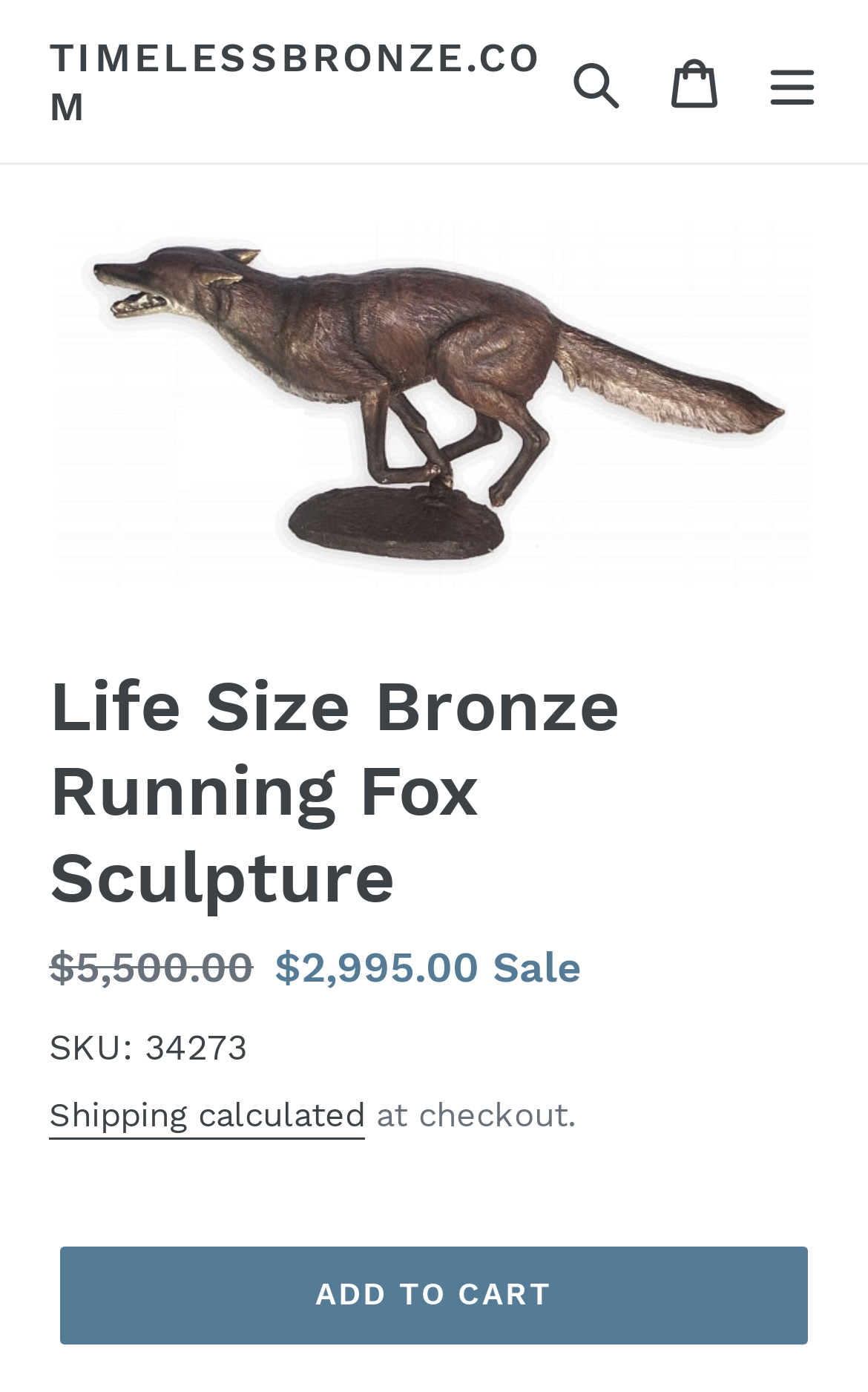What happens when you click on the 'Shipping calculated' link? Based on the image, give a response in one word or a short phrase.

It calculates shipping at checkout